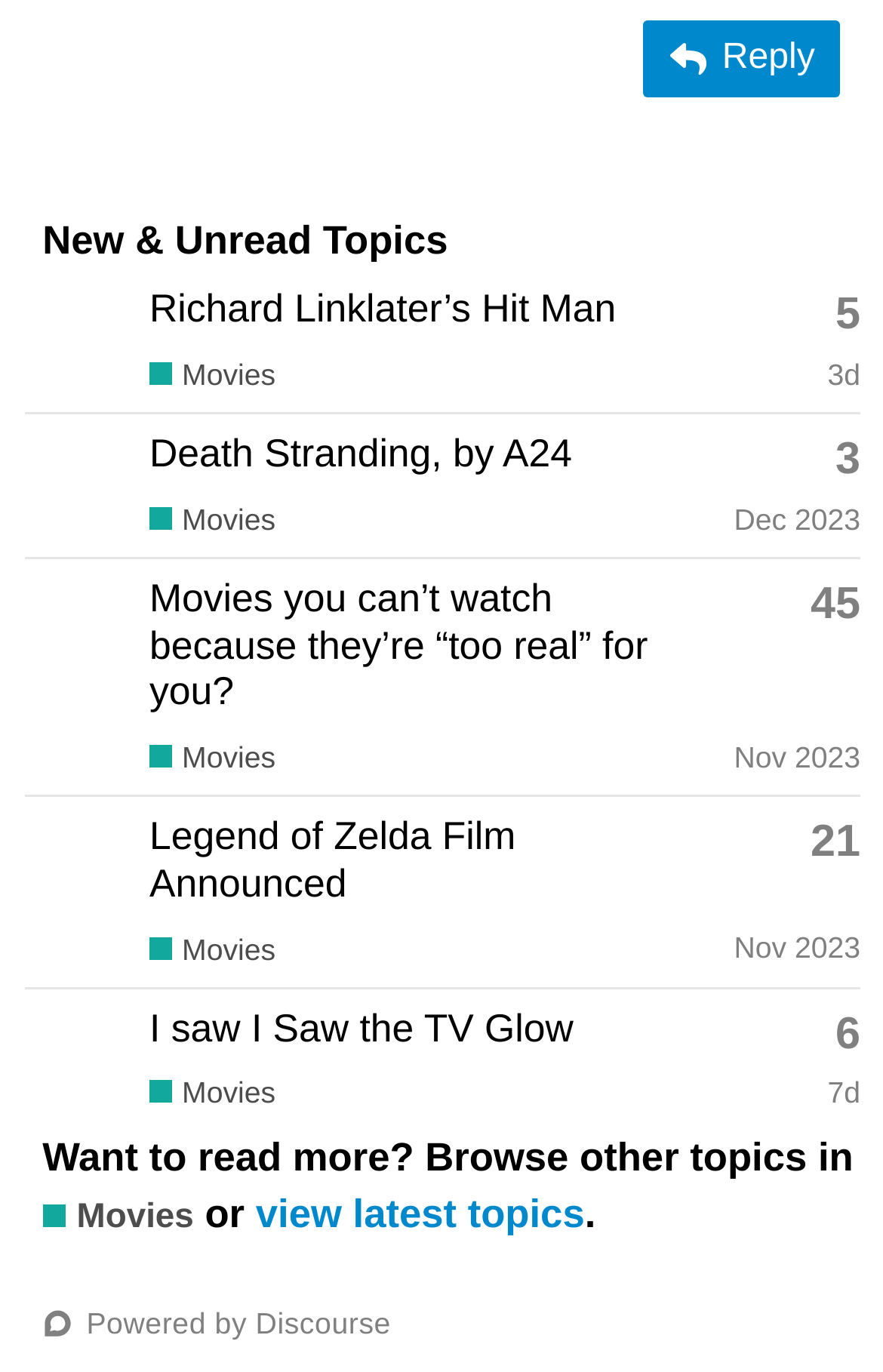What is the time period mentioned in the topic 'I saw I Saw the TV Glow'? Look at the image and give a one-word or short phrase answer.

7d